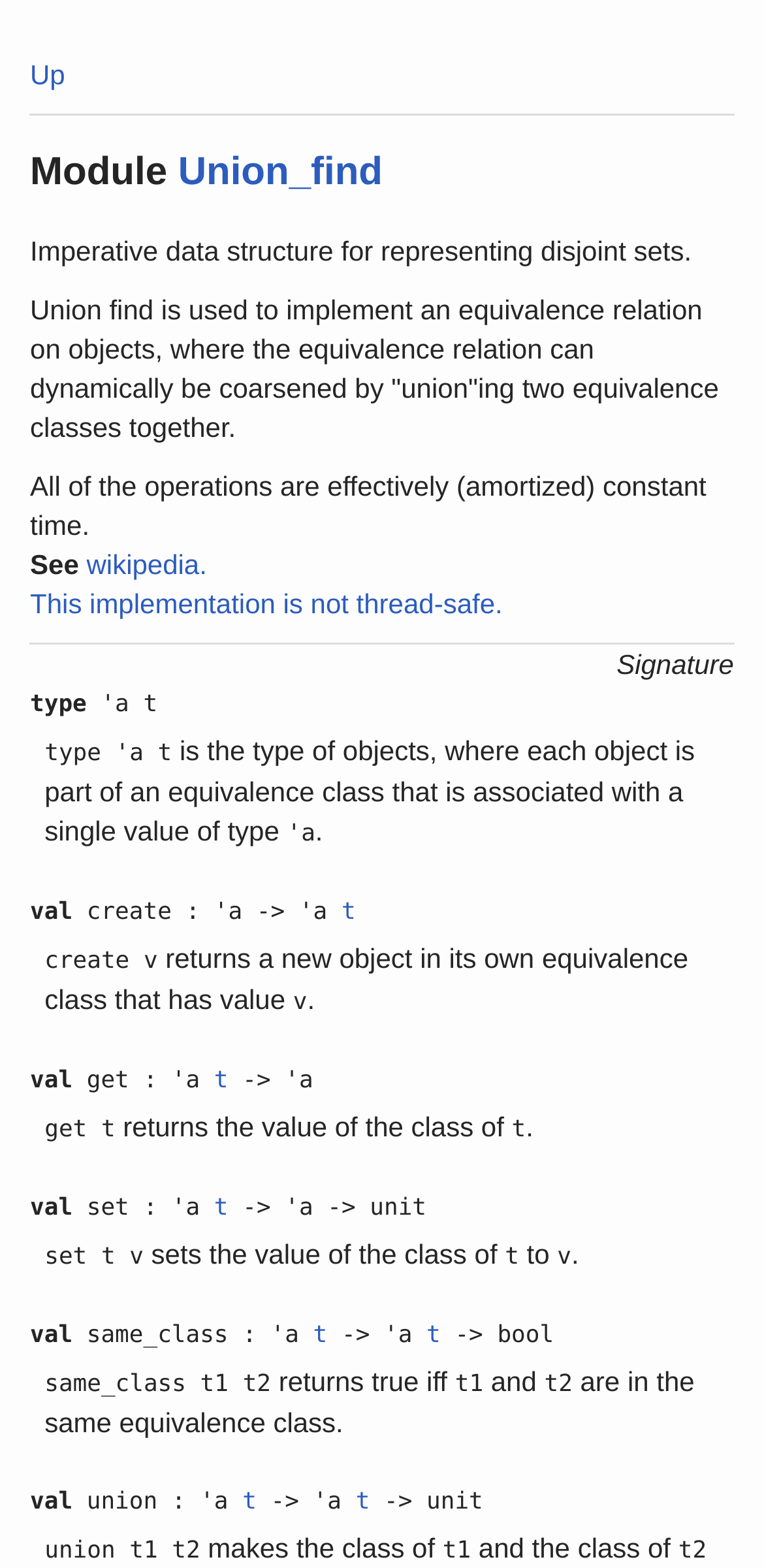Please locate the clickable area by providing the bounding box coordinates to follow this instruction: "Check if two objects are in the same equivalence class".

[0.058, 0.873, 0.355, 0.891]